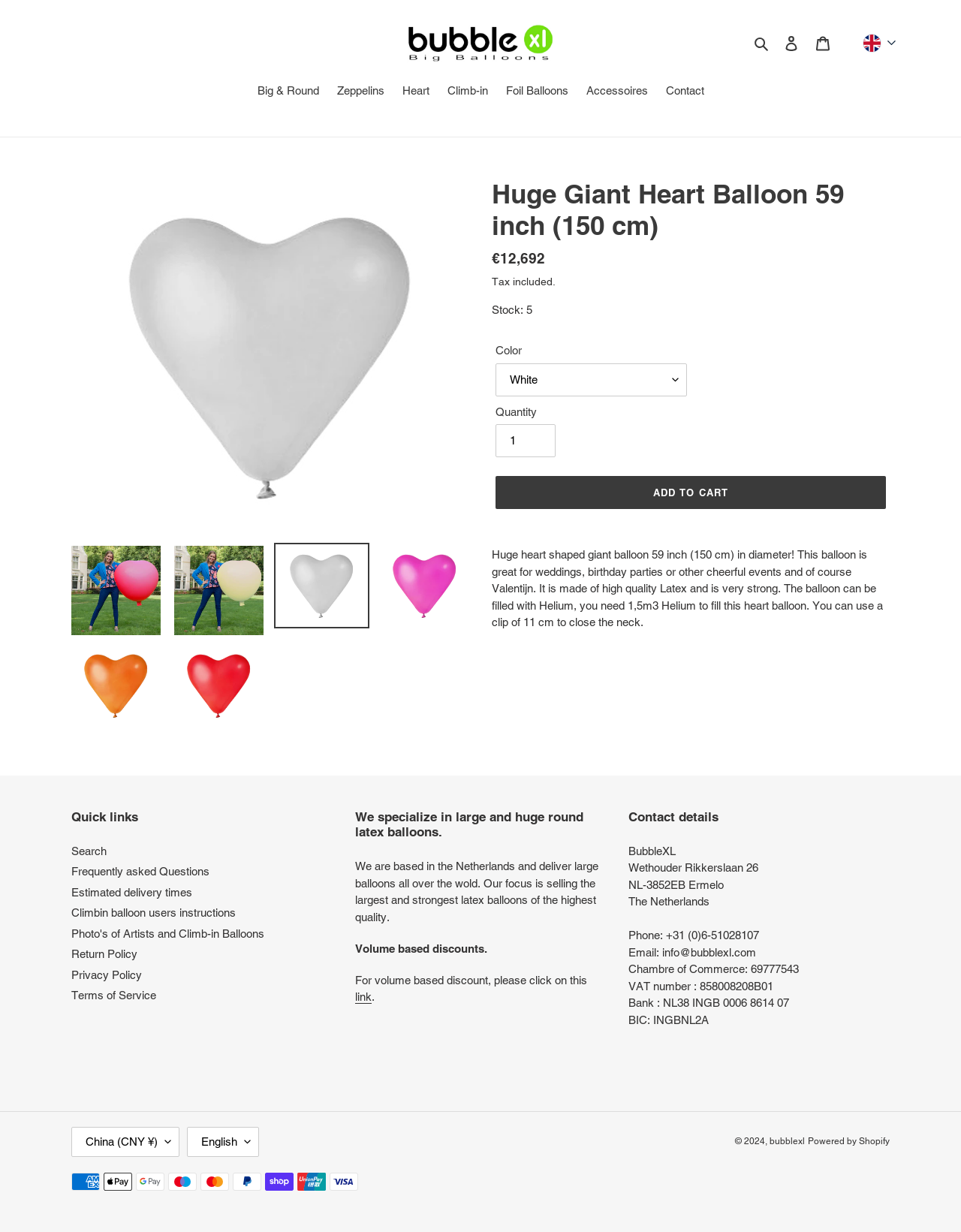Determine the bounding box coordinates for the area that should be clicked to carry out the following instruction: "Visit the Roztoc Fest website".

None